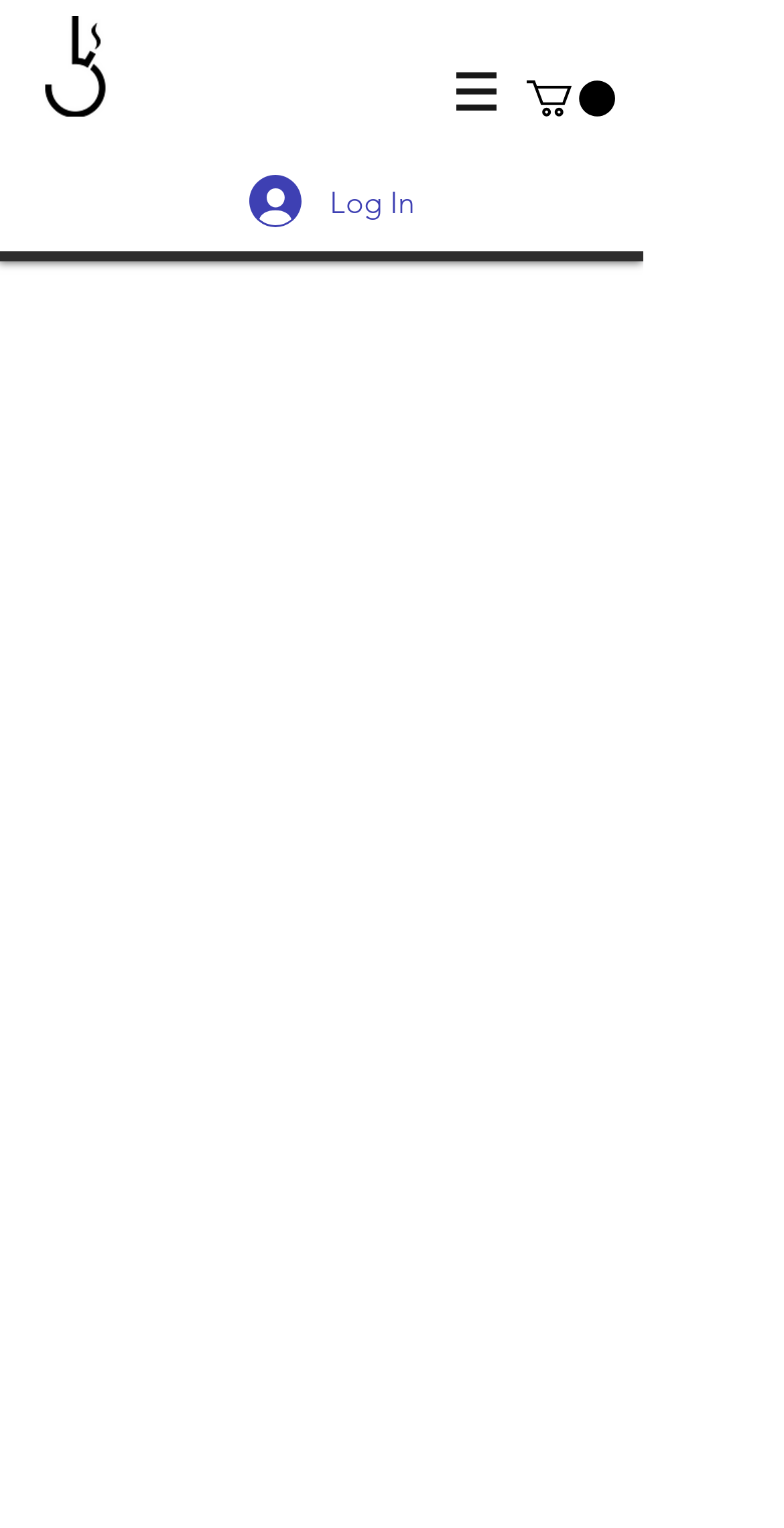From the given element description: "Log In", find the bounding box for the UI element. Provide the coordinates as four float numbers between 0 and 1, in the order [left, top, right, bottom].

[0.282, 0.107, 0.564, 0.157]